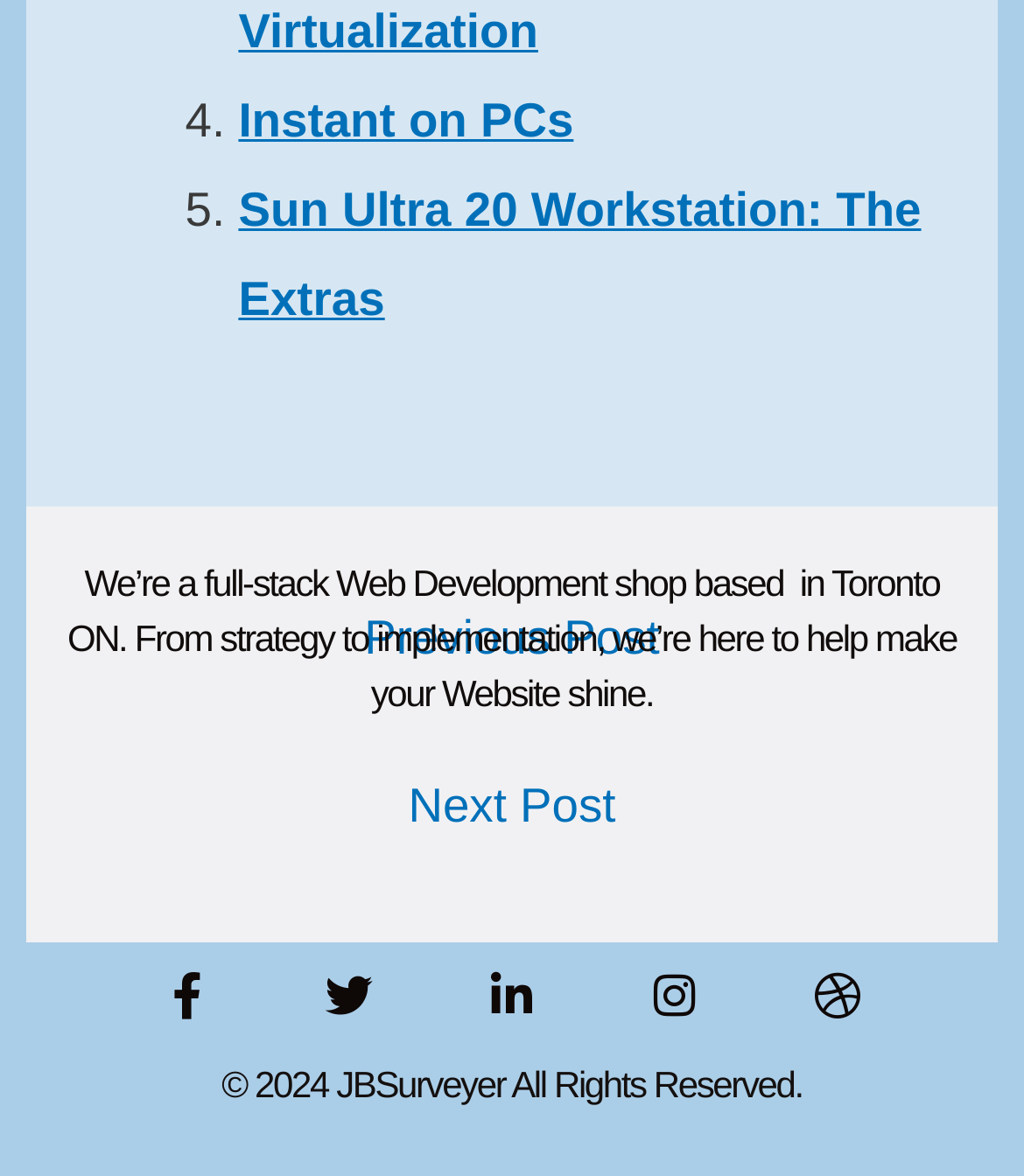Pinpoint the bounding box coordinates of the clickable element to carry out the following instruction: "Click on Instant on PCs."

[0.233, 0.078, 0.56, 0.125]